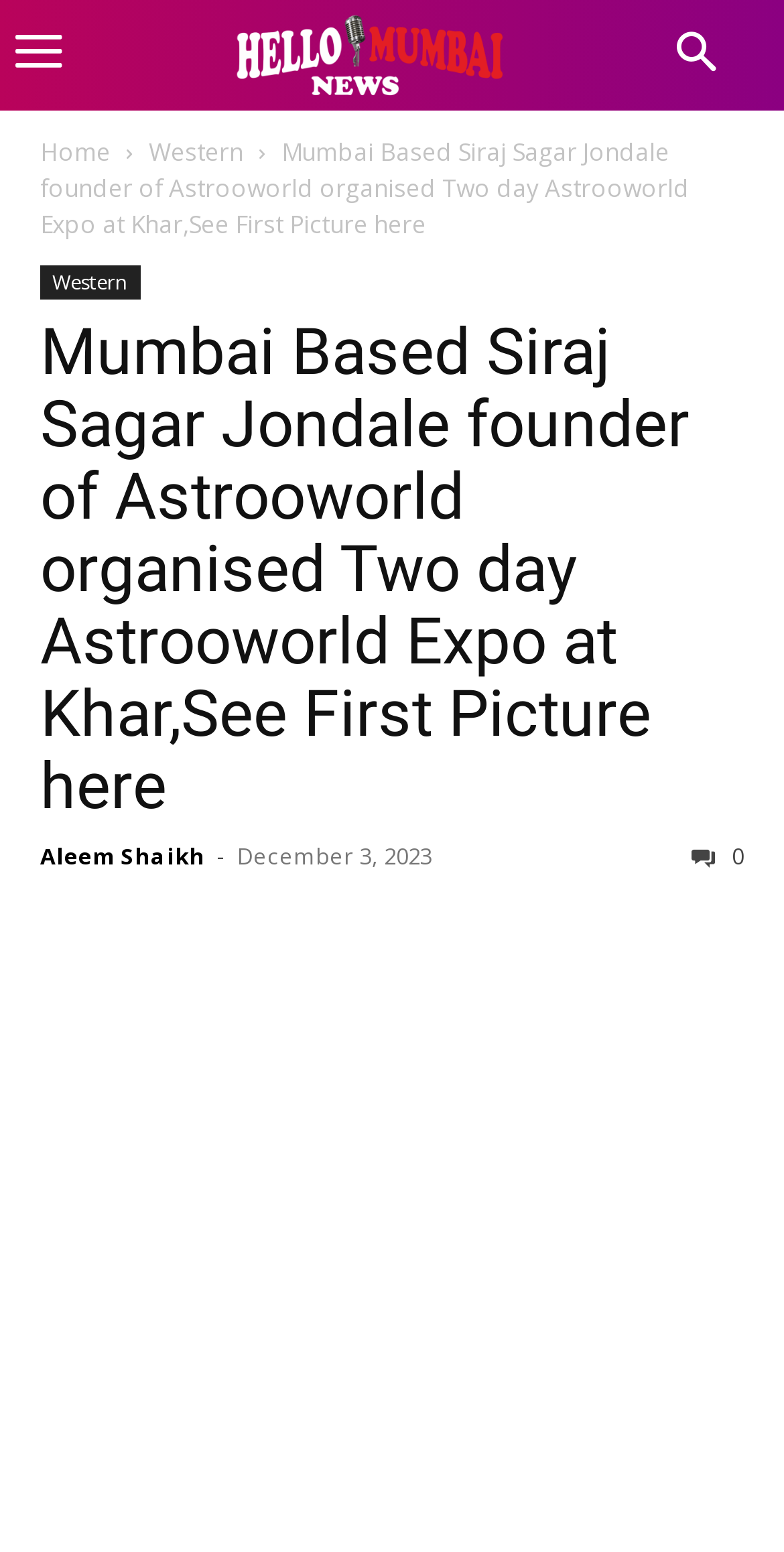Extract the bounding box coordinates of the UI element described: "Aleem Shaikh". Provide the coordinates in the format [left, top, right, bottom] with values ranging from 0 to 1.

[0.051, 0.541, 0.262, 0.561]